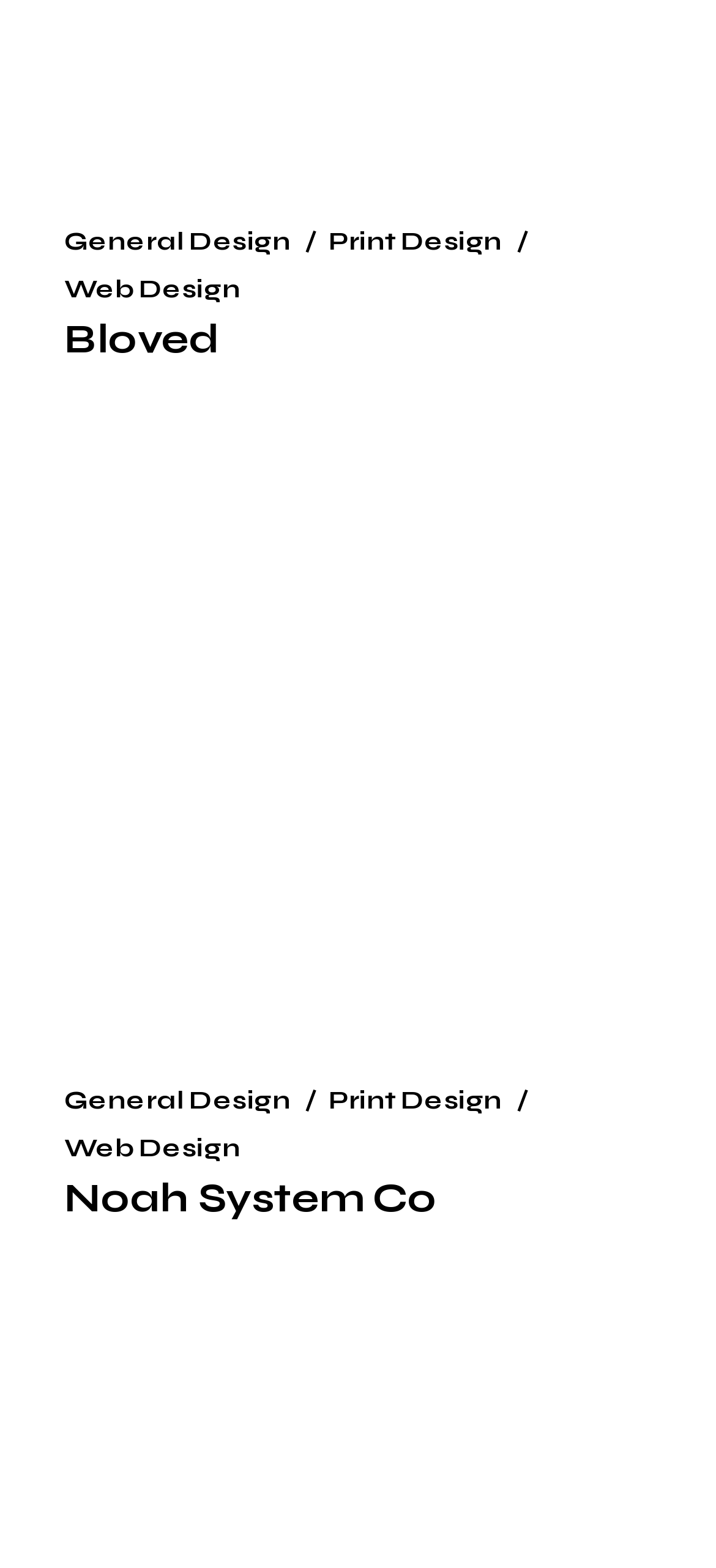Determine the bounding box coordinates of the section to be clicked to follow the instruction: "click on General Design". The coordinates should be given as four float numbers between 0 and 1, formatted as [left, top, right, bottom].

[0.09, 0.144, 0.405, 0.164]